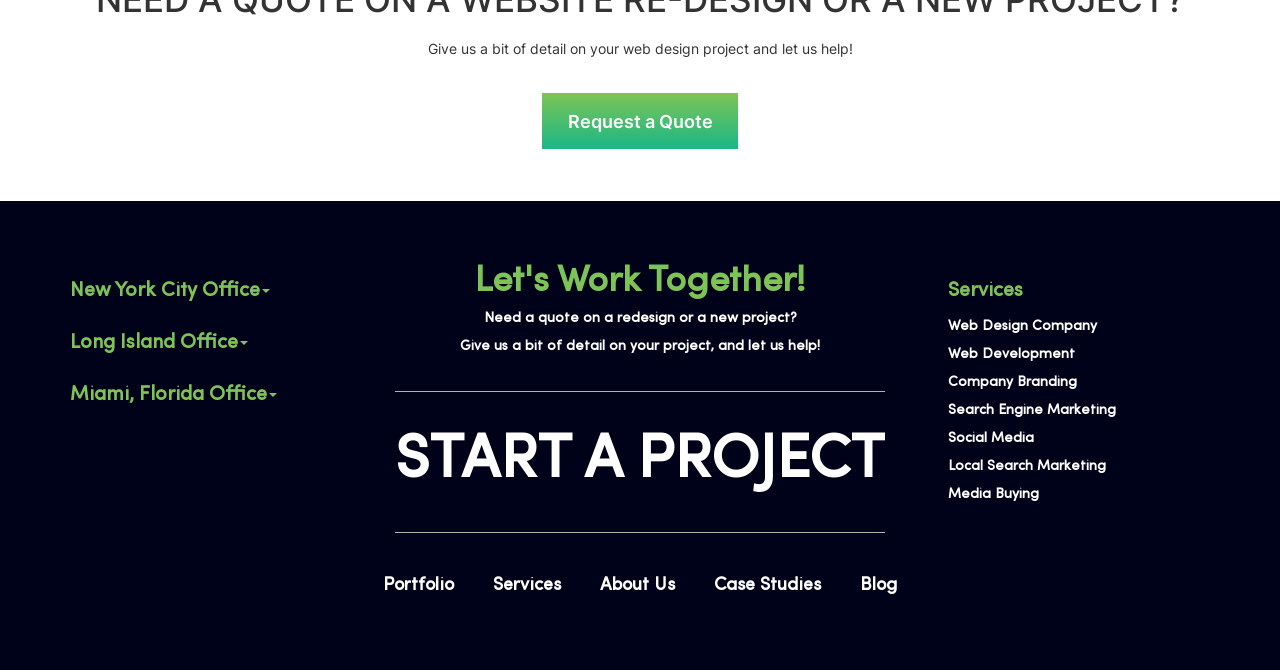Identify the bounding box coordinates of the area you need to click to perform the following instruction: "Request a quote".

[0.422, 0.136, 0.578, 0.225]